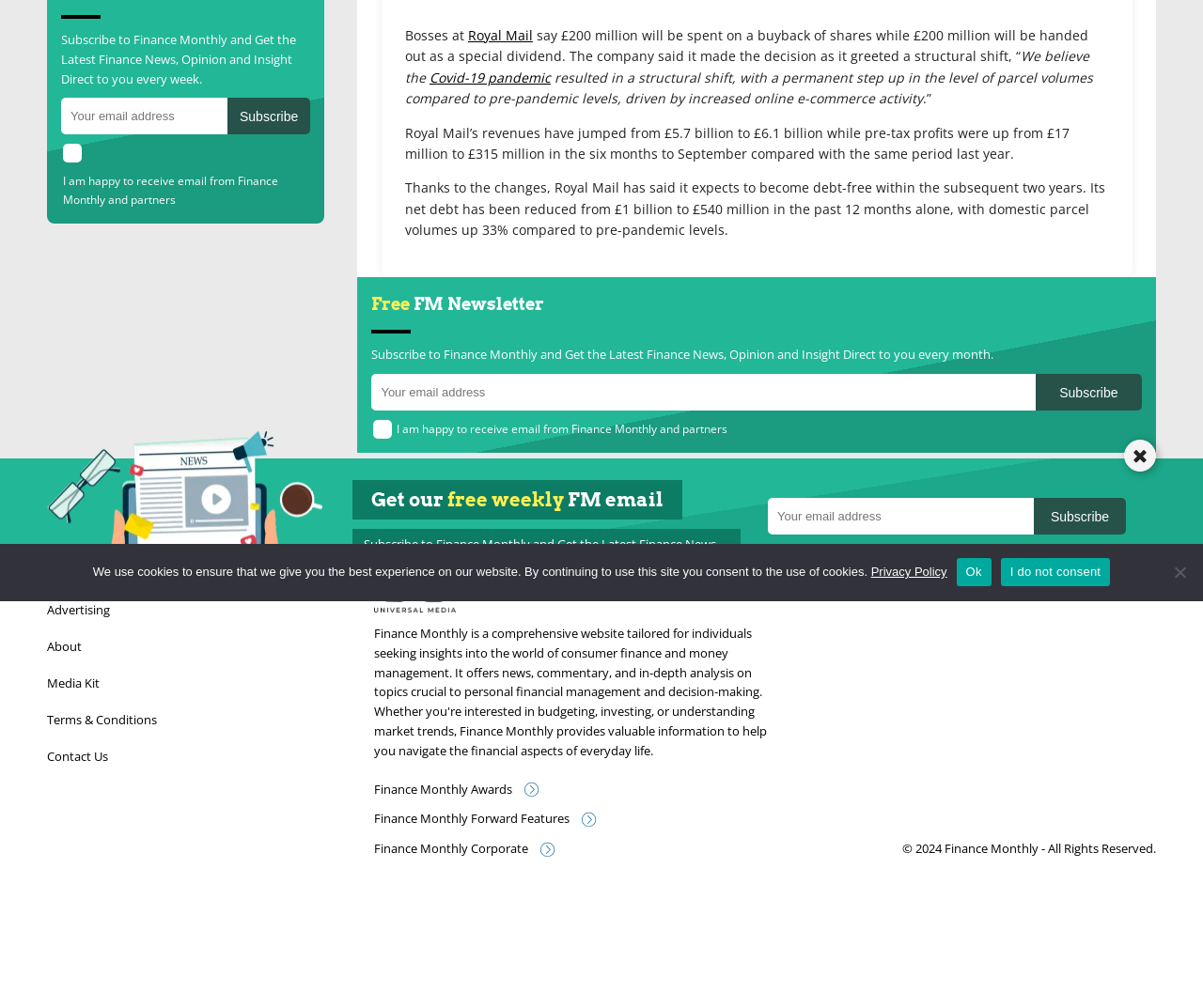Show the bounding box coordinates for the HTML element as described: "name="subscribe" value="Subscribe"".

[0.189, 0.097, 0.258, 0.134]